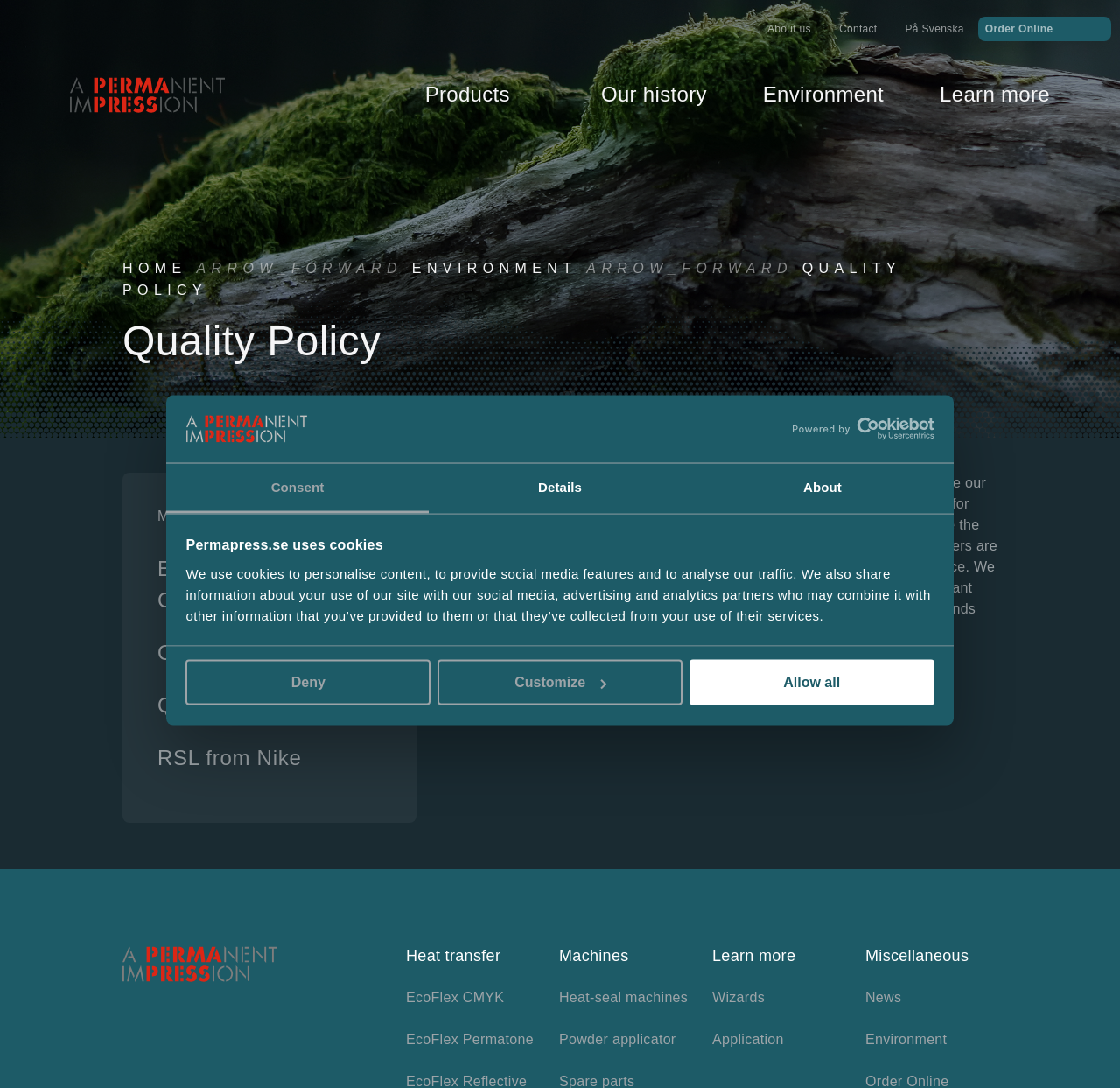What is the purpose of the 'Customize' button?
Use the image to answer the question with a single word or phrase.

To customize cookie settings